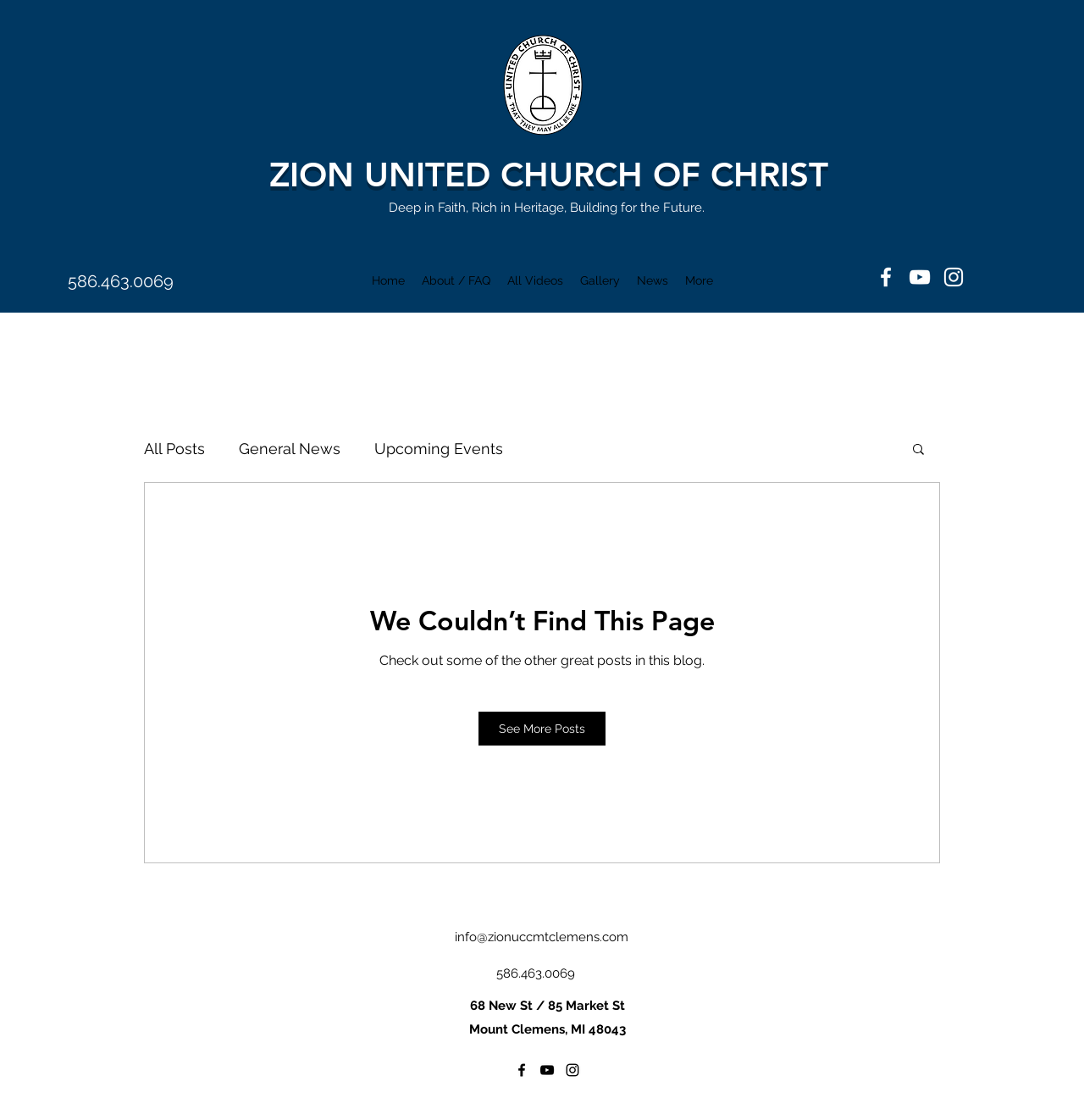Identify the bounding box coordinates of the HTML element based on this description: "About / FAQ".

[0.381, 0.235, 0.46, 0.266]